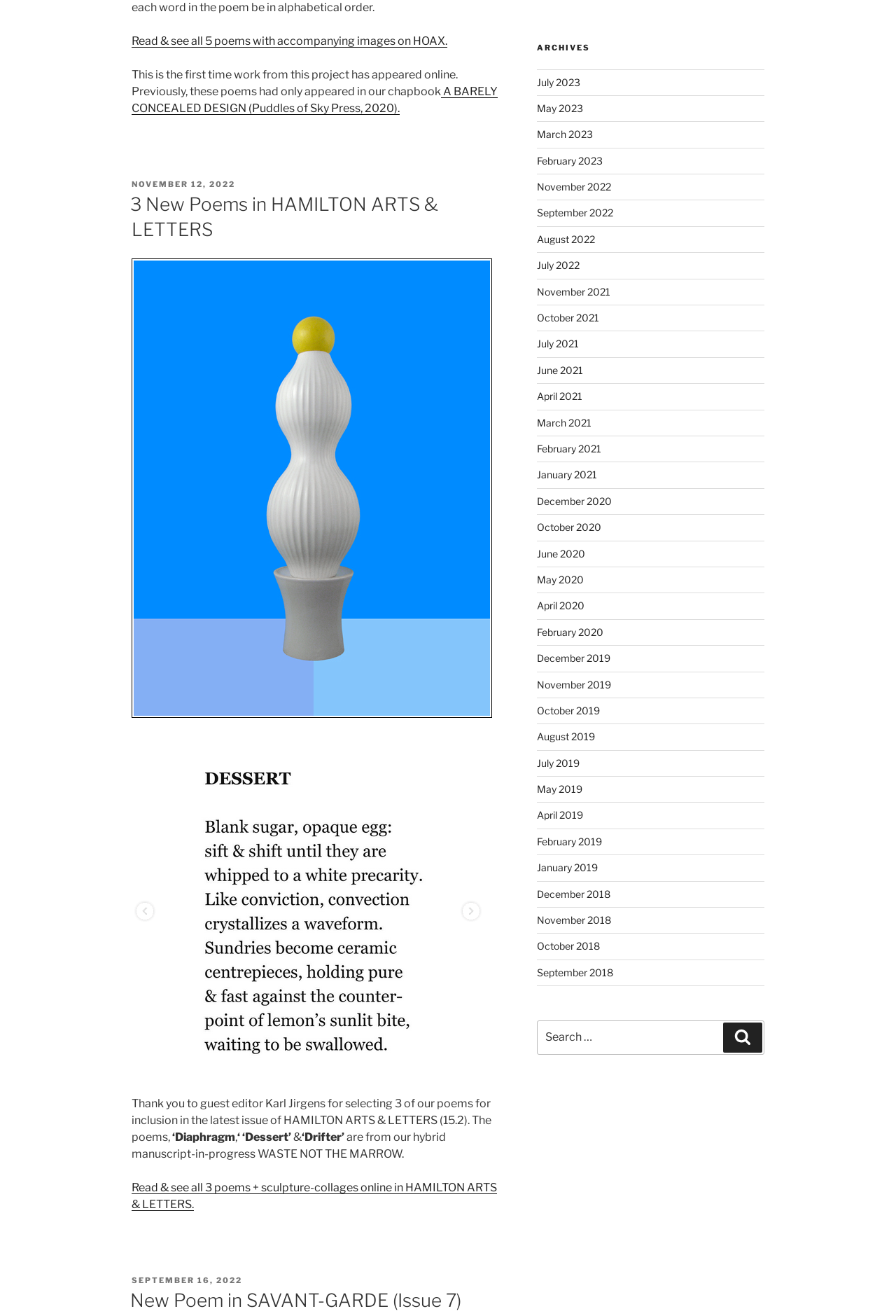Predict the bounding box of the UI element based on the description: "September 16, 2022November 27, 2022". The coordinates should be four float numbers between 0 and 1, formatted as [left, top, right, bottom].

[0.147, 0.969, 0.27, 0.977]